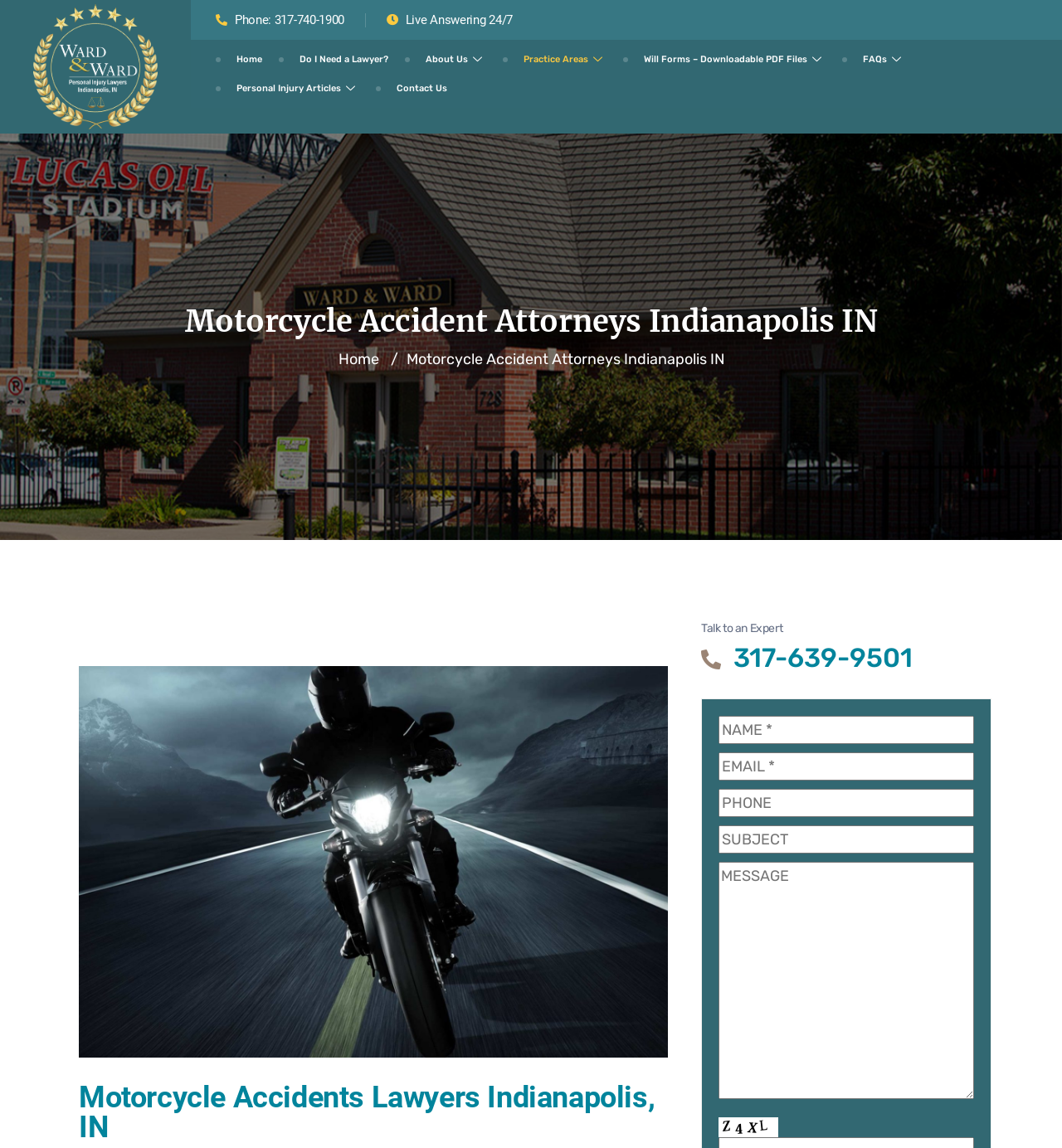Pinpoint the bounding box coordinates of the element that must be clicked to accomplish the following instruction: "Navigate to the 'Home' page". The coordinates should be in the format of four float numbers between 0 and 1, i.e., [left, top, right, bottom].

None